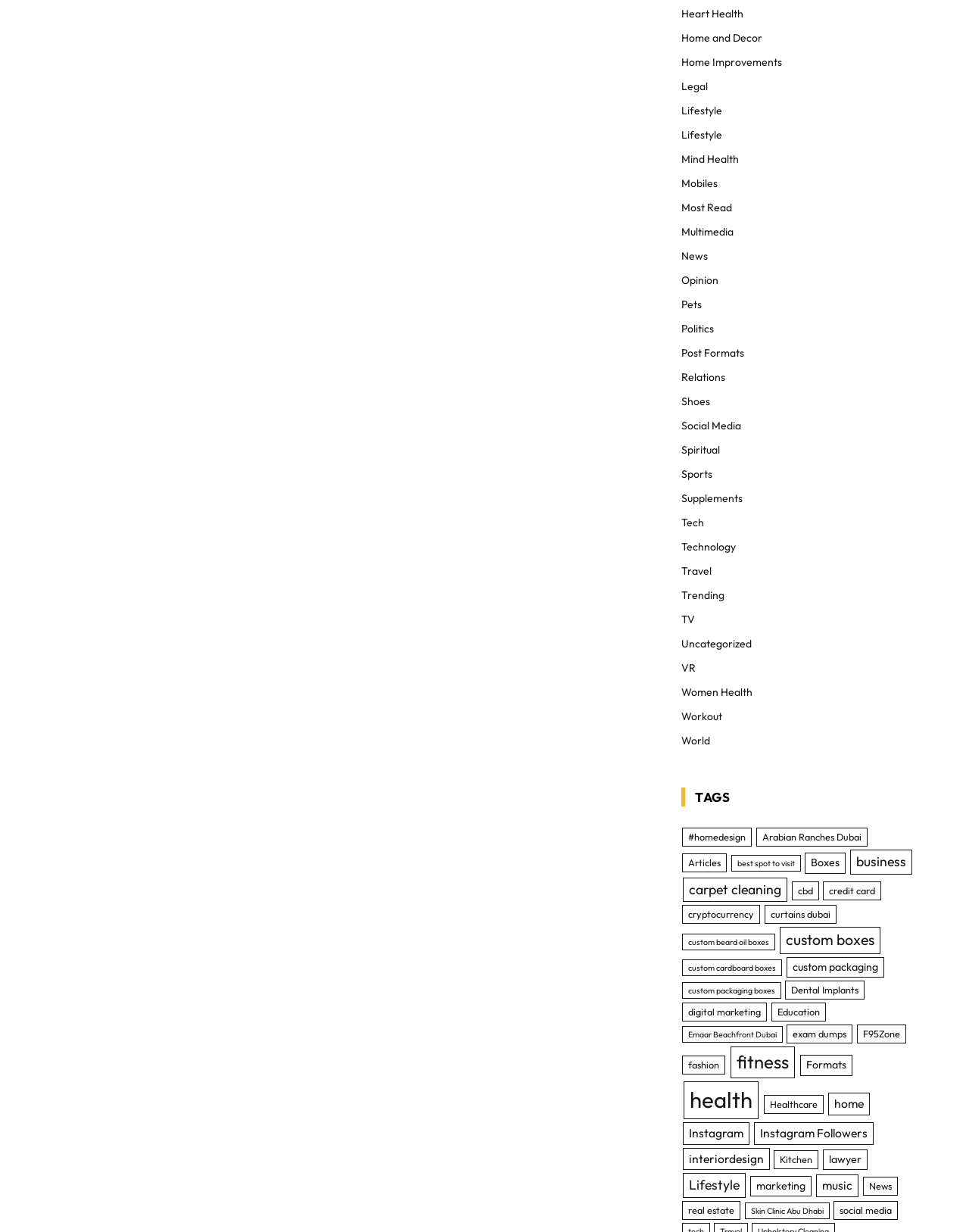Reply to the question with a single word or phrase:
How many links are under the 'Home and Decor' category?

None